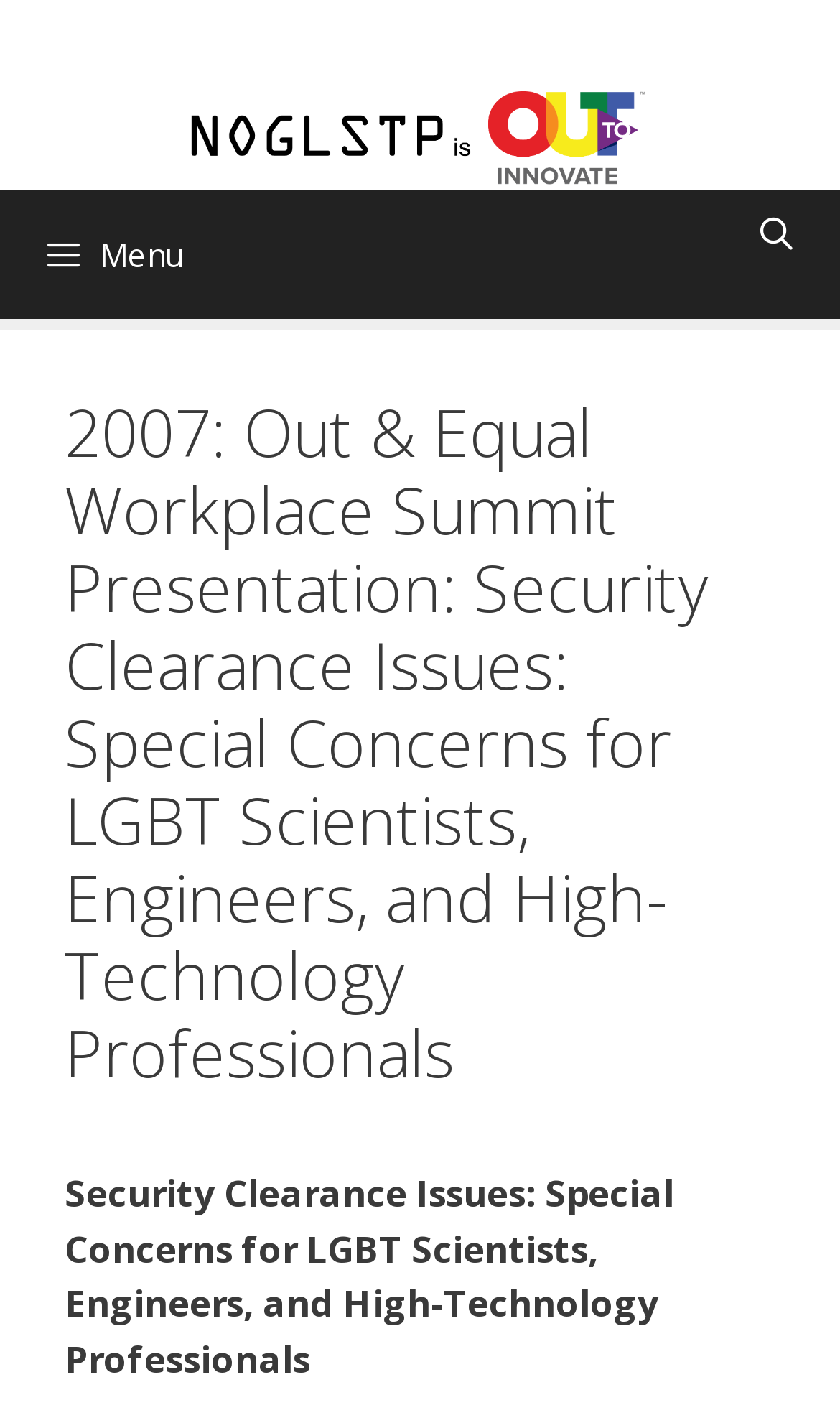Give the bounding box coordinates for the element described by: "aria-label="Open Search Bar"".

[0.848, 0.134, 1.0, 0.195]